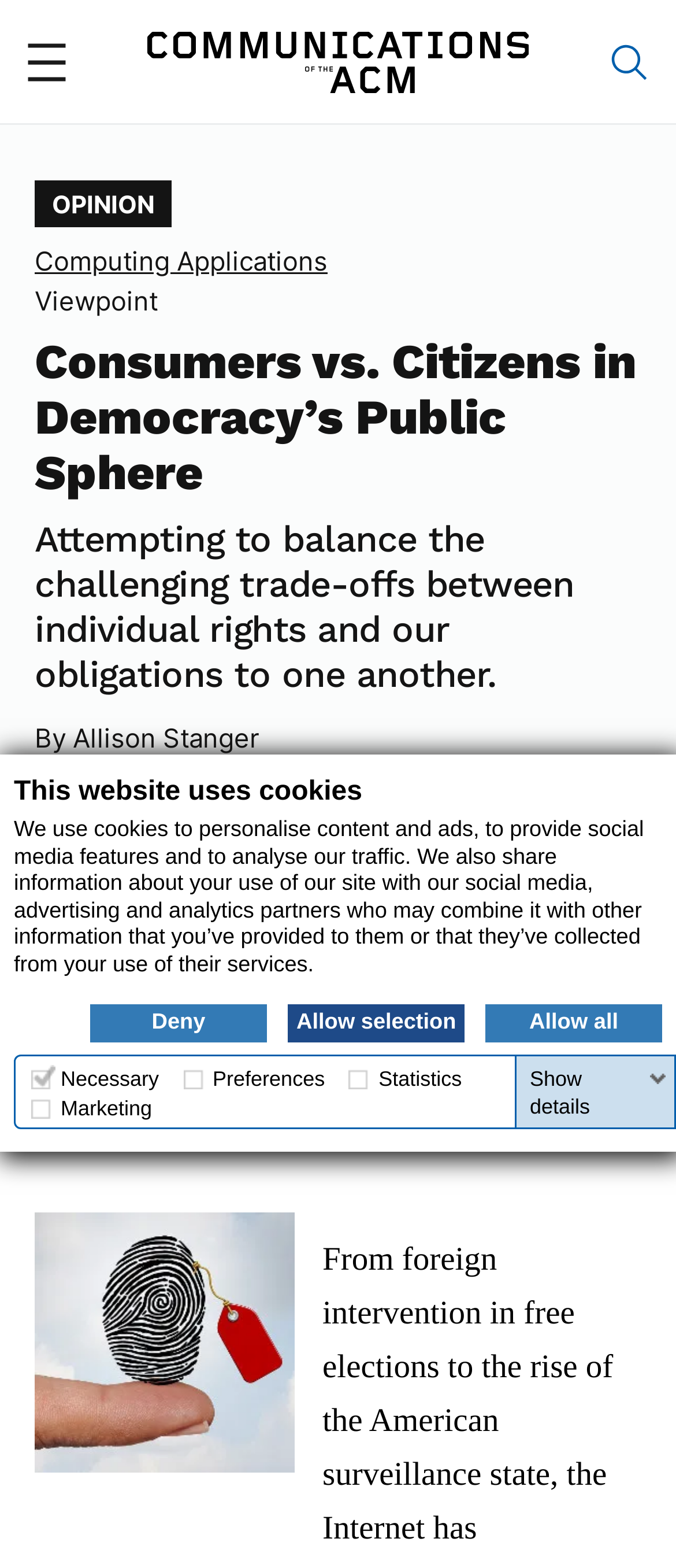What is the illustration in the article?
Answer with a single word or phrase, using the screenshot for reference.

Fingerprint with a red tag